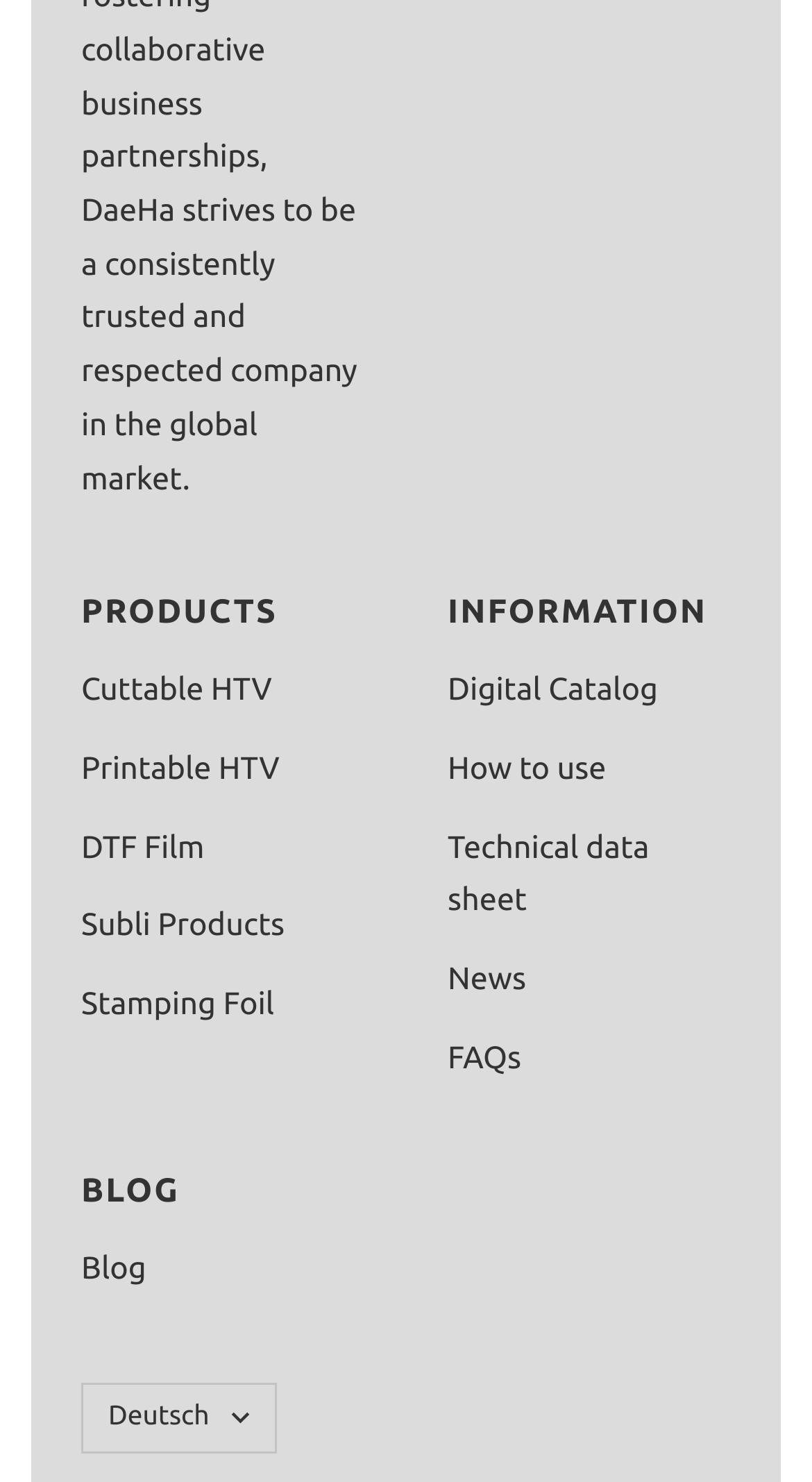What is the third product category?
Based on the visual, give a brief answer using one word or a short phrase.

DTF Film